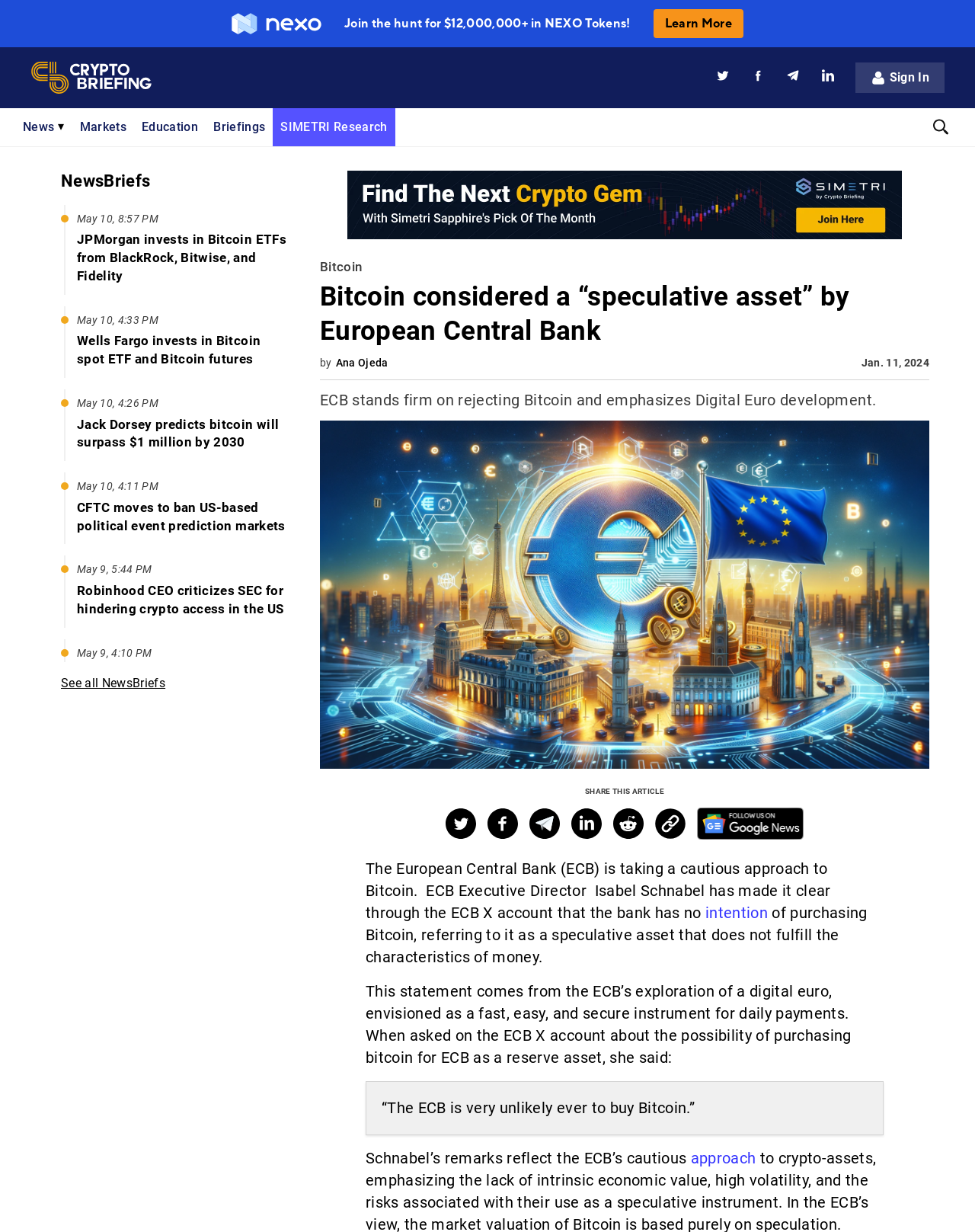Can you find and provide the title of the webpage?

Bitcoin considered a “speculative asset” by European Central Bank